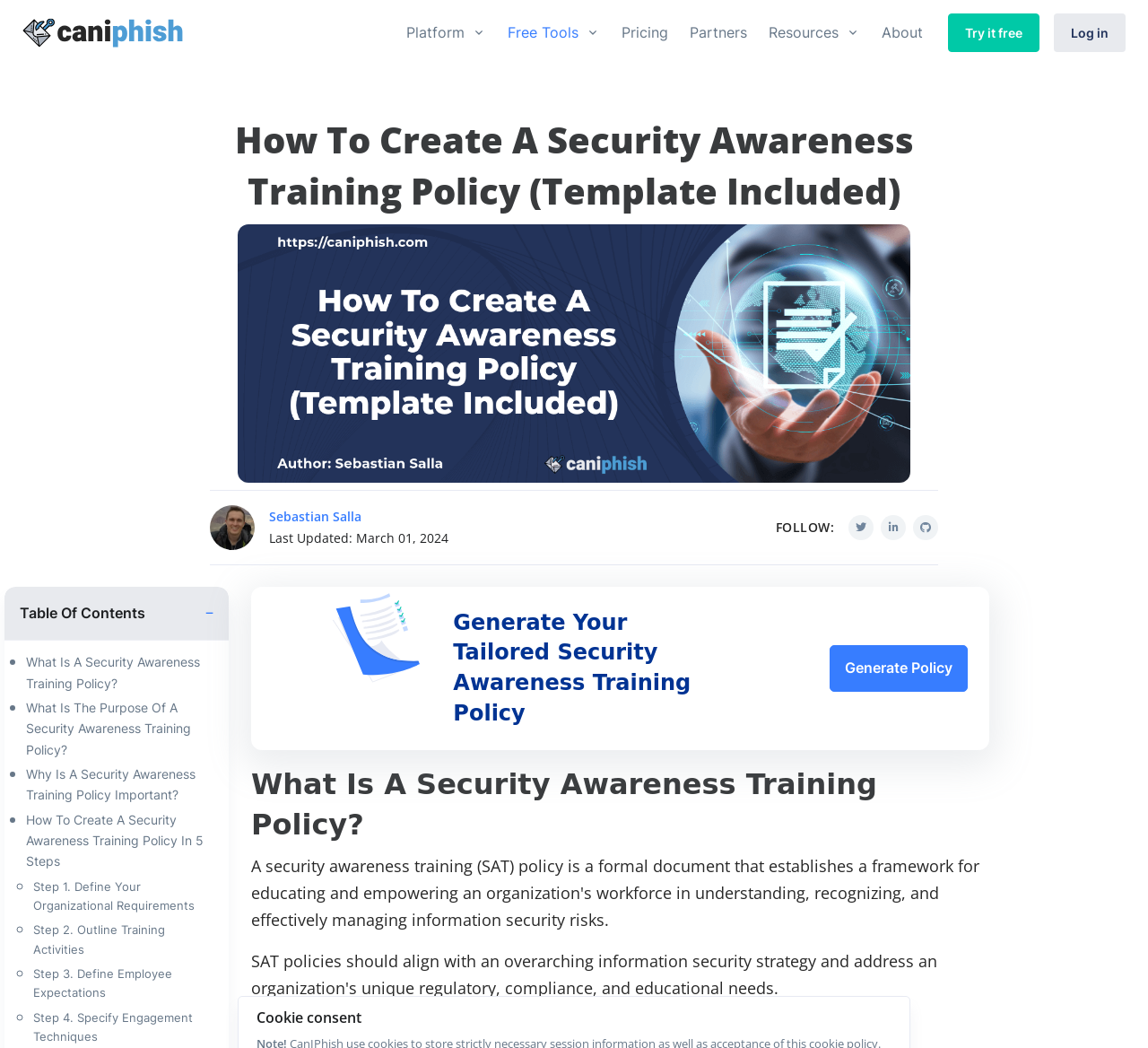Respond with a single word or phrase to the following question: What is the last updated date of the webpage?

March 01, 2024